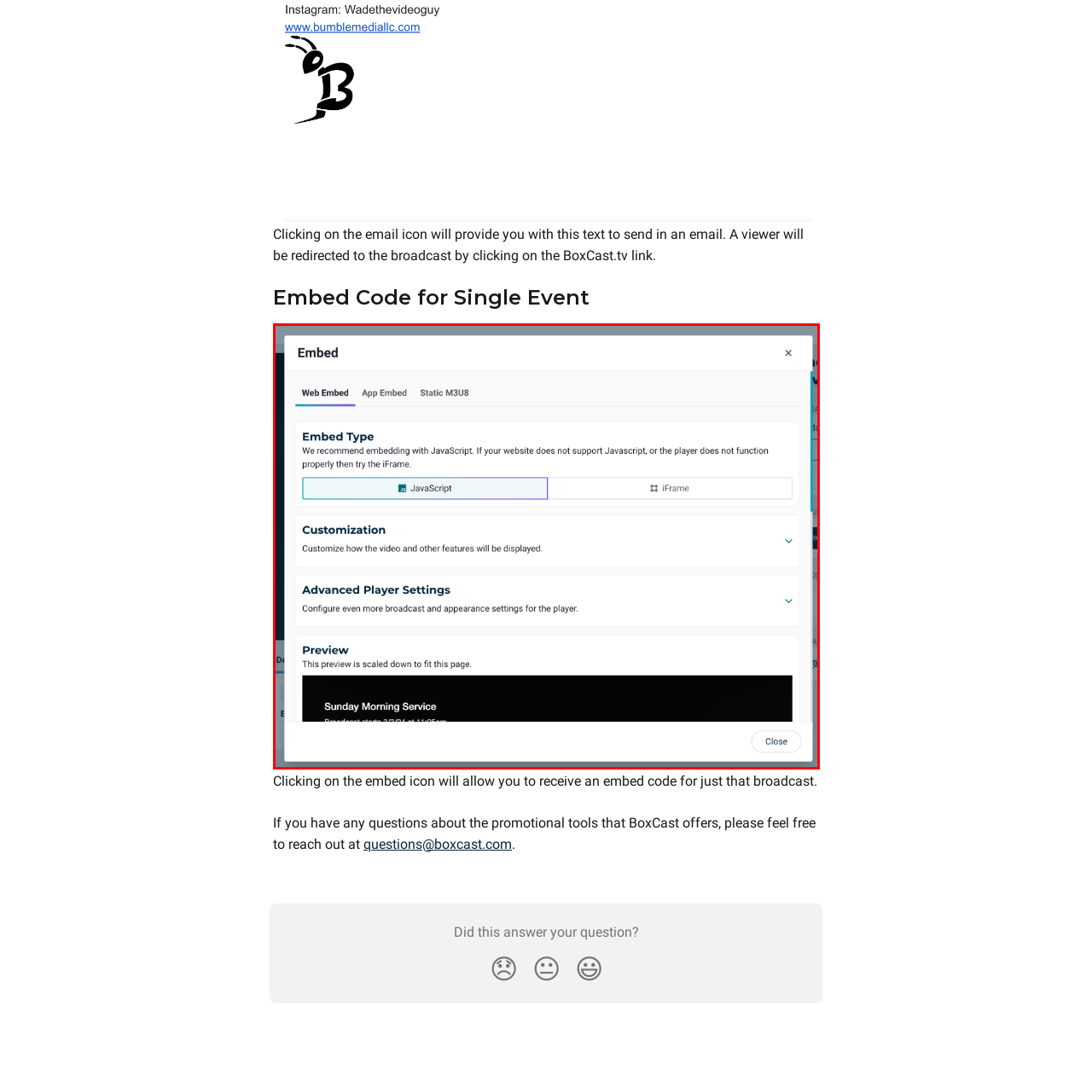Look at the image inside the red boundary and respond to the question with a single word or phrase: What is the title of the scheduled service?

Sunday Morning Service